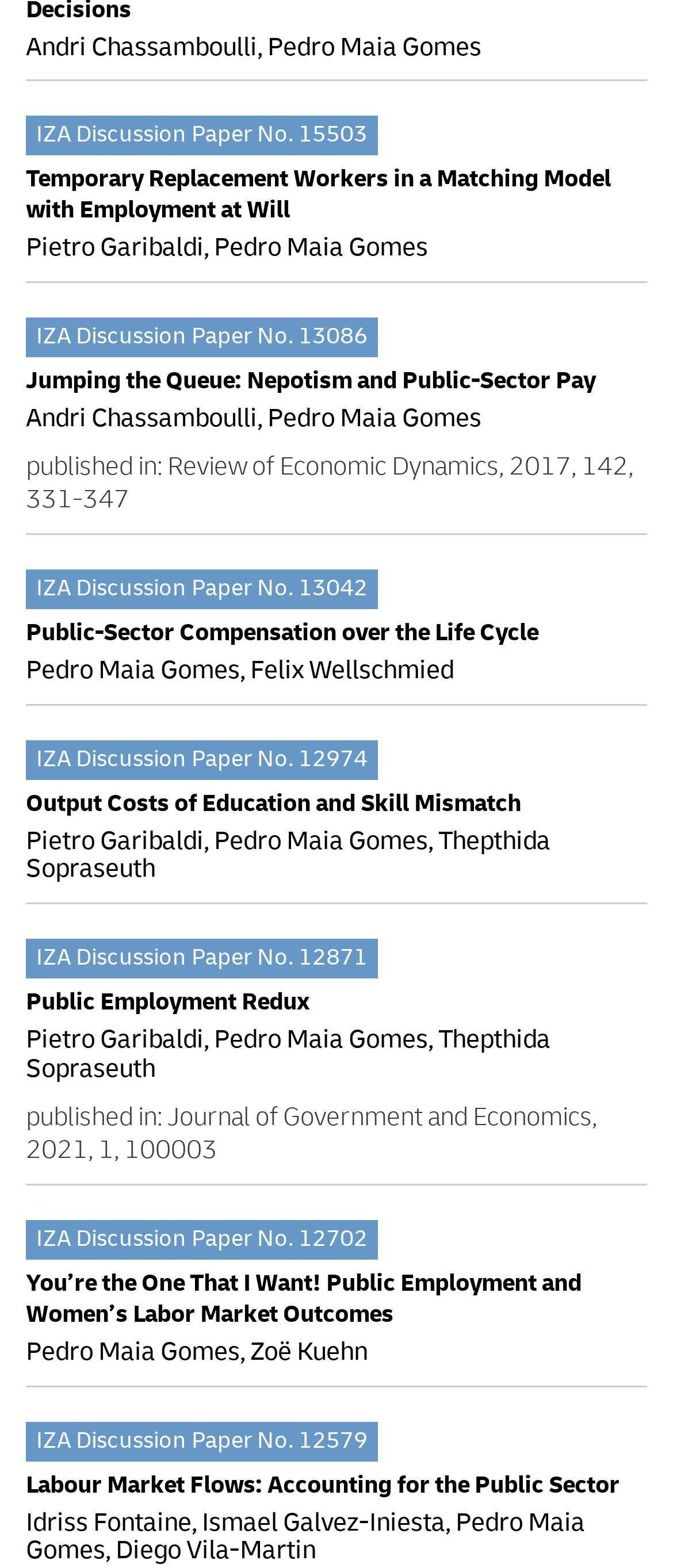Please find the bounding box coordinates of the element that needs to be clicked to perform the following instruction: "Check the publication details of 'Jumping the Queue: Nepotism and Public-Sector Pay'". The bounding box coordinates should be four float numbers between 0 and 1, represented as [left, top, right, bottom].

[0.038, 0.233, 0.885, 0.252]